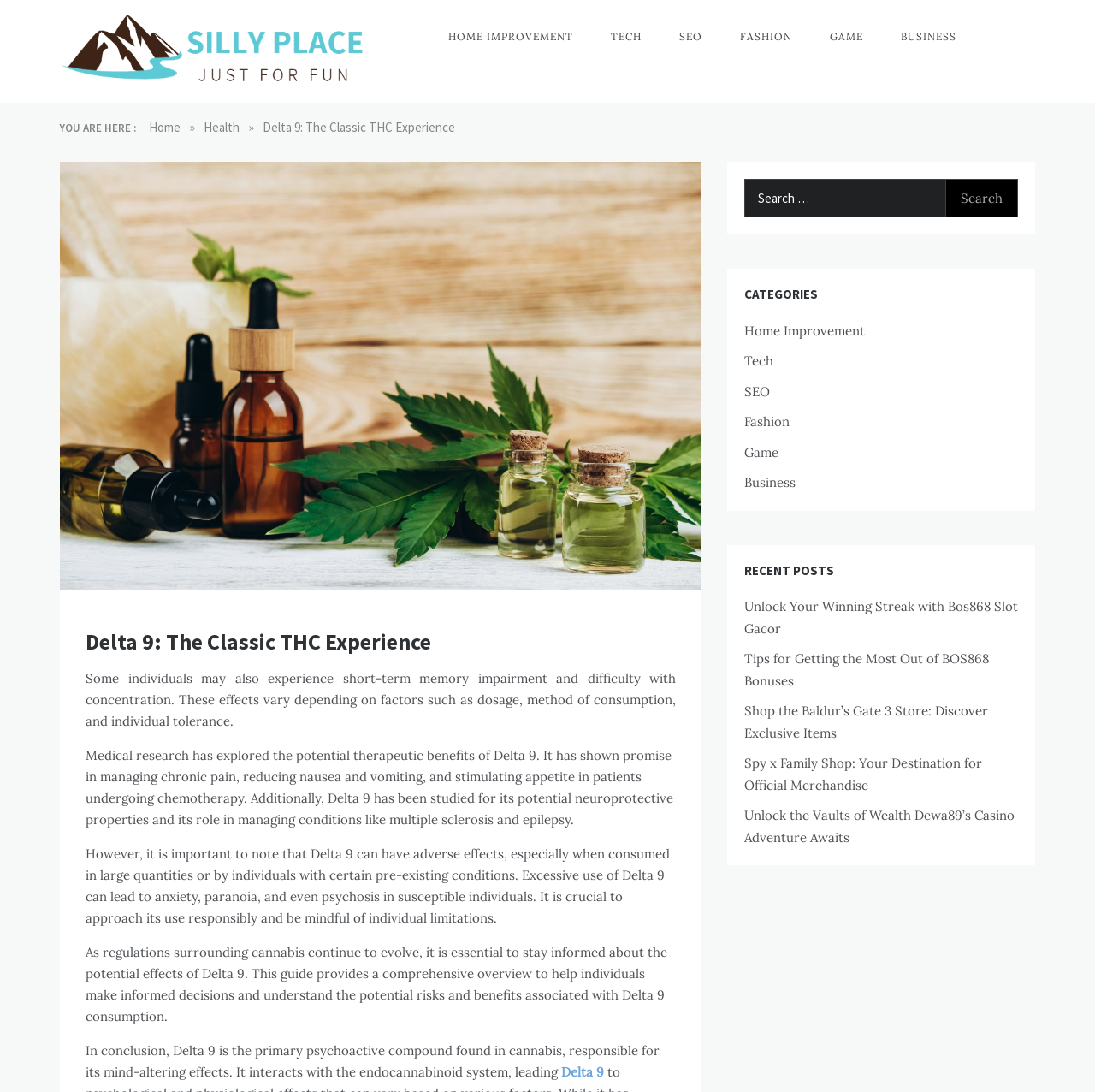What is the purpose of the search box on the webpage?
Offer a detailed and full explanation in response to the question.

This answer can be obtained by analyzing the structure and content of the webpage. The search box is located in the top-right corner of the webpage, and it has a placeholder text 'Search for:'. This suggests that the purpose of the search box is to allow users to search for specific content on the webpage.